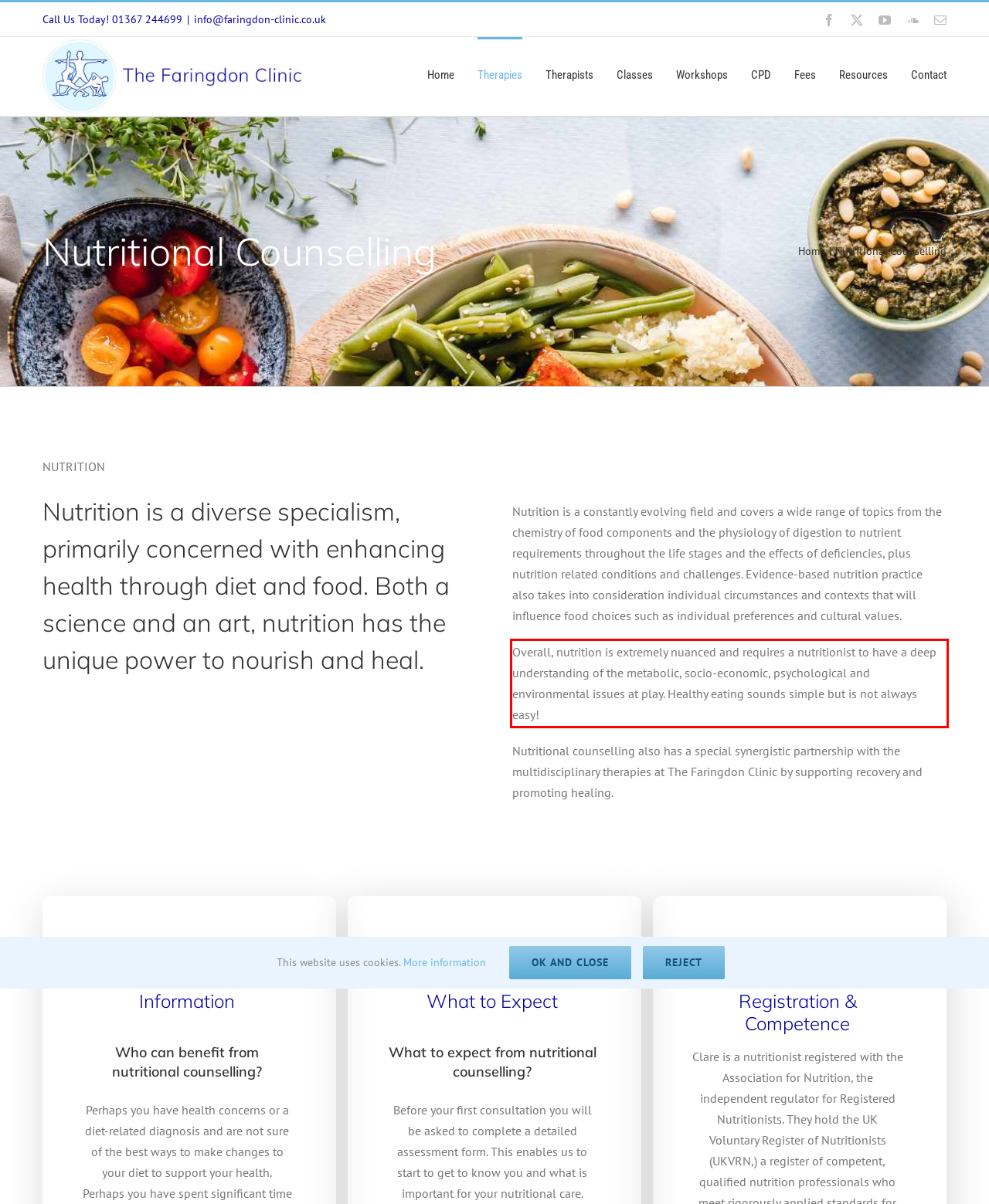With the given screenshot of a webpage, locate the red rectangle bounding box and extract the text content using OCR.

Overall, nutrition is extremely nuanced and requires a nutritionist to have a deep understanding of the metabolic, socio-economic, psychological and environmental issues at play. Healthy eating sounds simple but is not always easy!